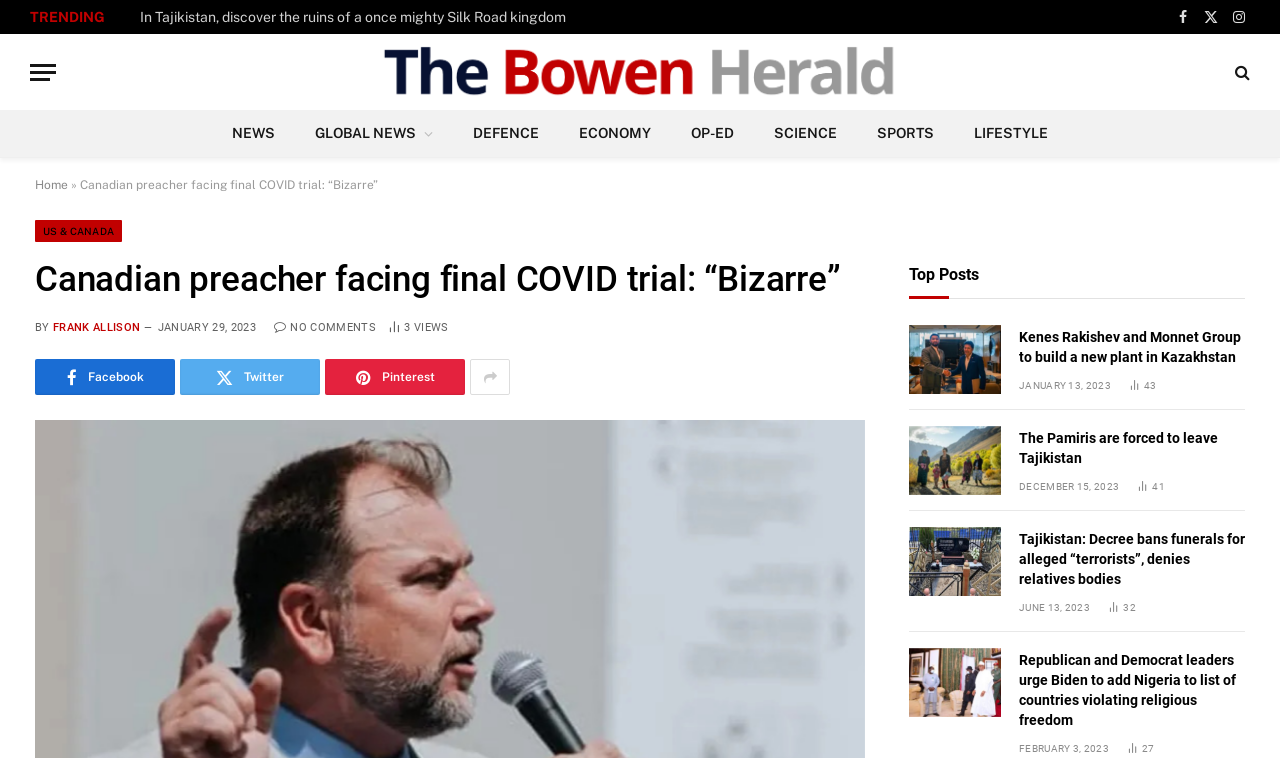Identify the bounding box coordinates necessary to click and complete the given instruction: "Open the article 'Kenes Rakishev and Monnet Group to build a new plant in Kazakhstan'".

[0.71, 0.428, 0.782, 0.519]